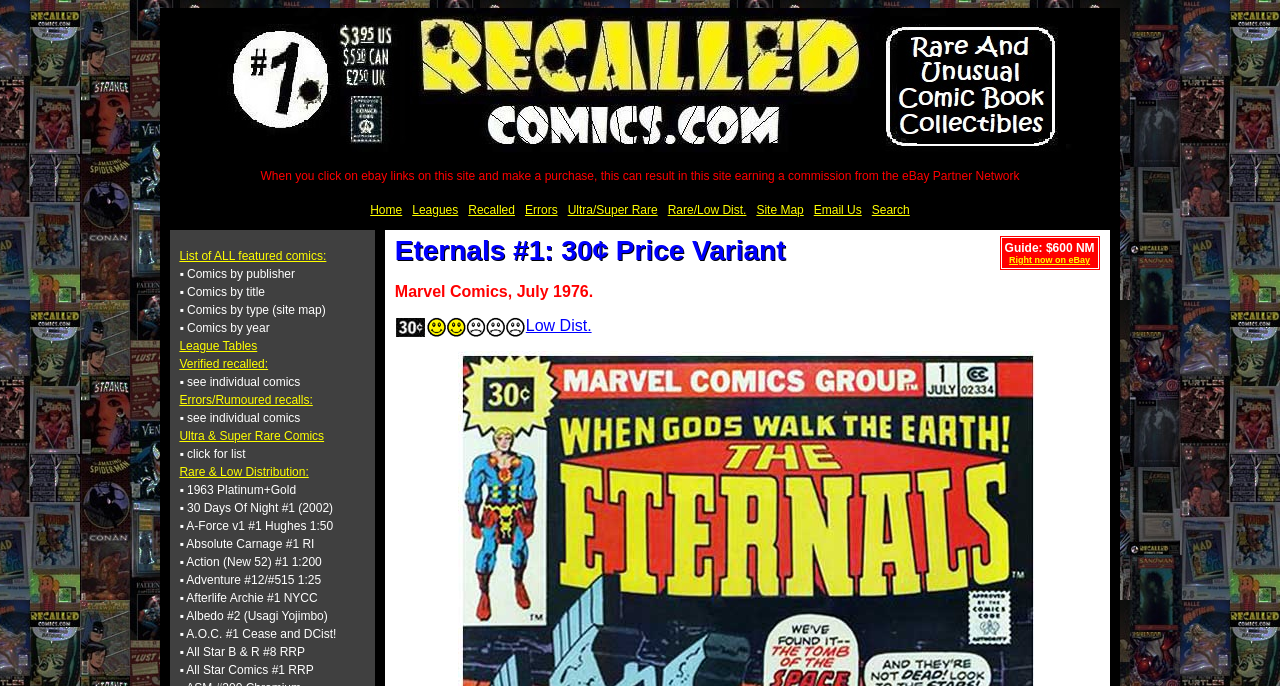Please respond in a single word or phrase: 
What is the publisher of the comic book?

Marvel Comics